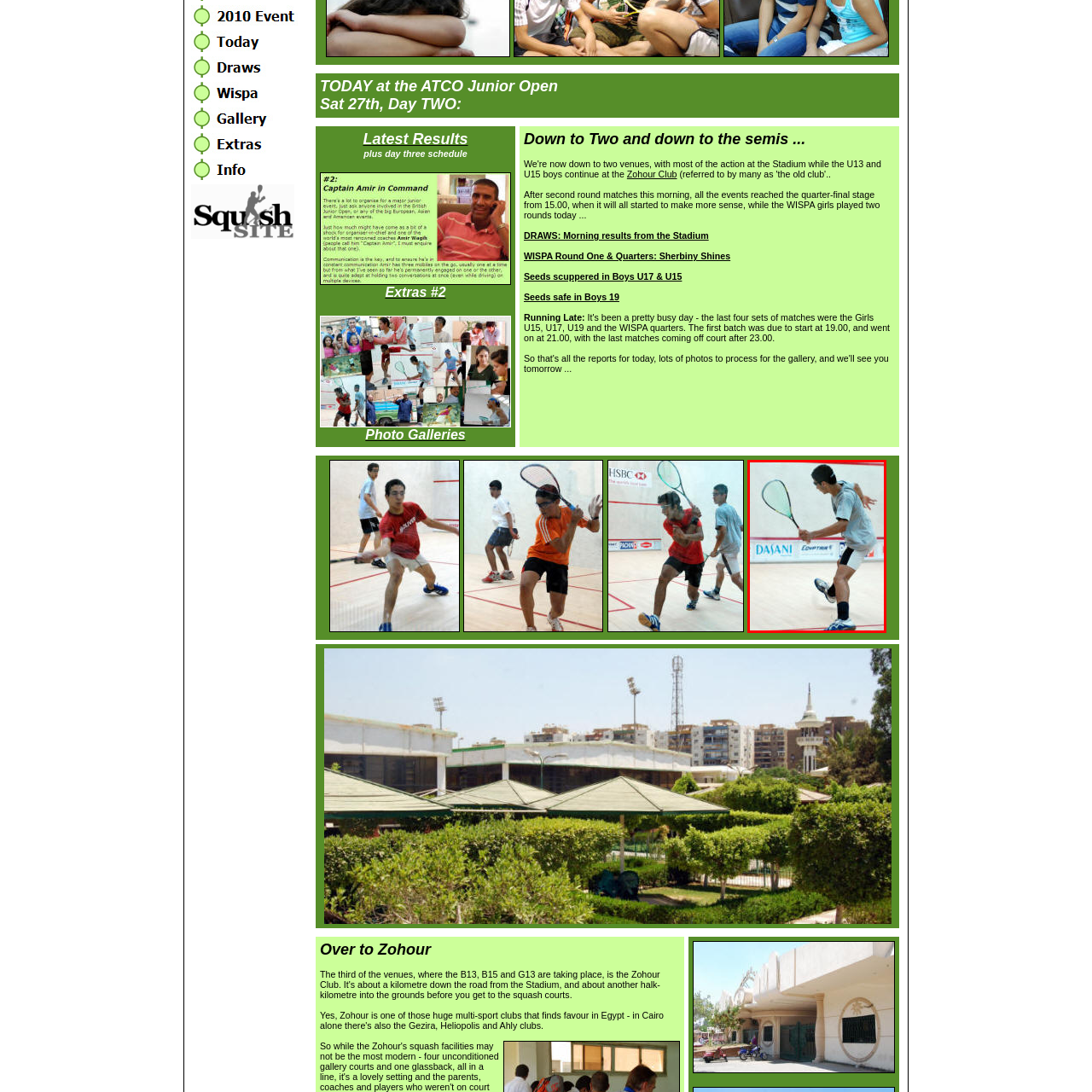Provide a detailed account of the visual content within the red-outlined section of the image.

The image captures an athlete in the midst of a dynamic squash match, showing impressive concentration and athleticism. Dressed in a gray t-shirt and shorts, the player, who is poised to hit a backhand shot, showcases a focus that is essential in high-stakes sports. His physical form is highlighted as he balances carefully, with one foot angled forward and the other firmly planted on the court, wearing a sports shoe designed for optimal grip and agility. The squash court background, with its distinctive red lines and minimalistic design, emphasizes the intensity of the game. Notably, the signage along the bottom edge suggests a sponsorship, contributing to the professional atmosphere of the event. This moment encapsulates the energy and skill prevalent in competitive squash.